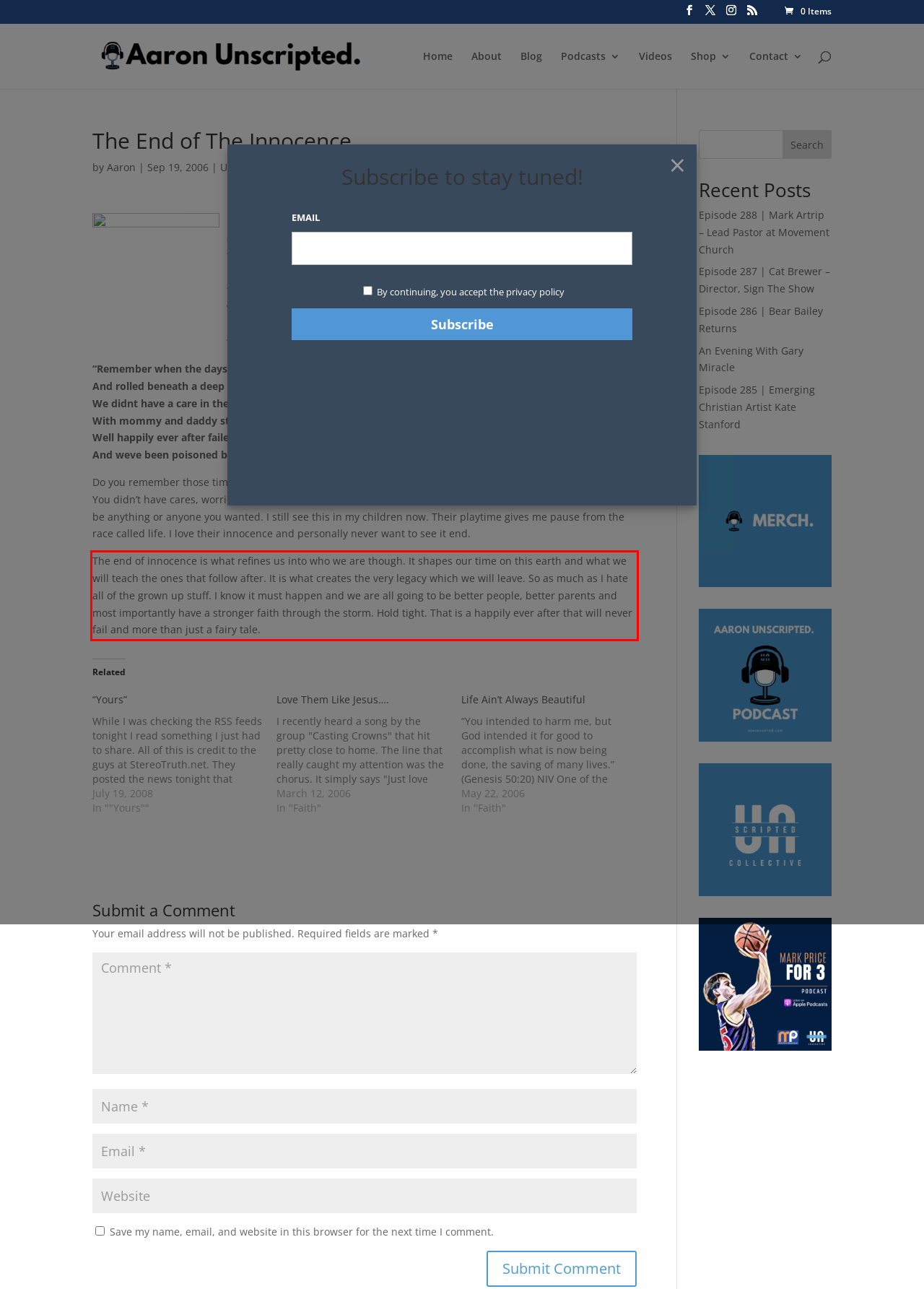Given a webpage screenshot with a red bounding box, perform OCR to read and deliver the text enclosed by the red bounding box.

The end of innocence is what refines us into who we are though. It shapes our time on this earth and what we will teach the ones that follow after. It is what creates the very legacy which we will leave. So as much as I hate all of the grown up stuff. I know it must happen and we are all going to be better people, better parents and most importantly have a stronger faith through the storm. Hold tight. That is a happily ever after that will never fail and more than just a fairy tale.